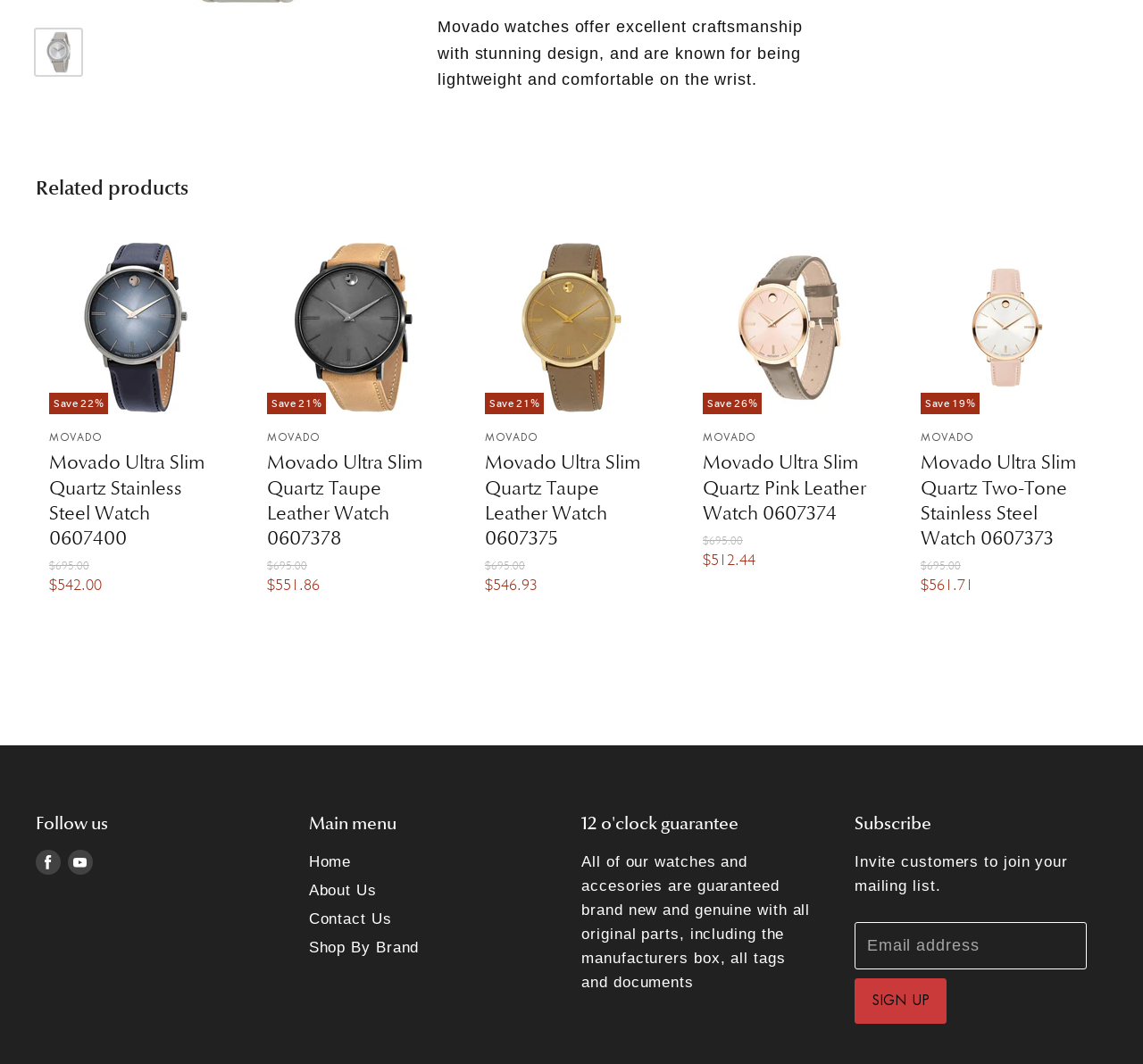Identify the bounding box for the UI element described as: "Shop By Brand". Ensure the coordinates are four float numbers between 0 and 1, formatted as [left, top, right, bottom].

[0.27, 0.883, 0.367, 0.898]